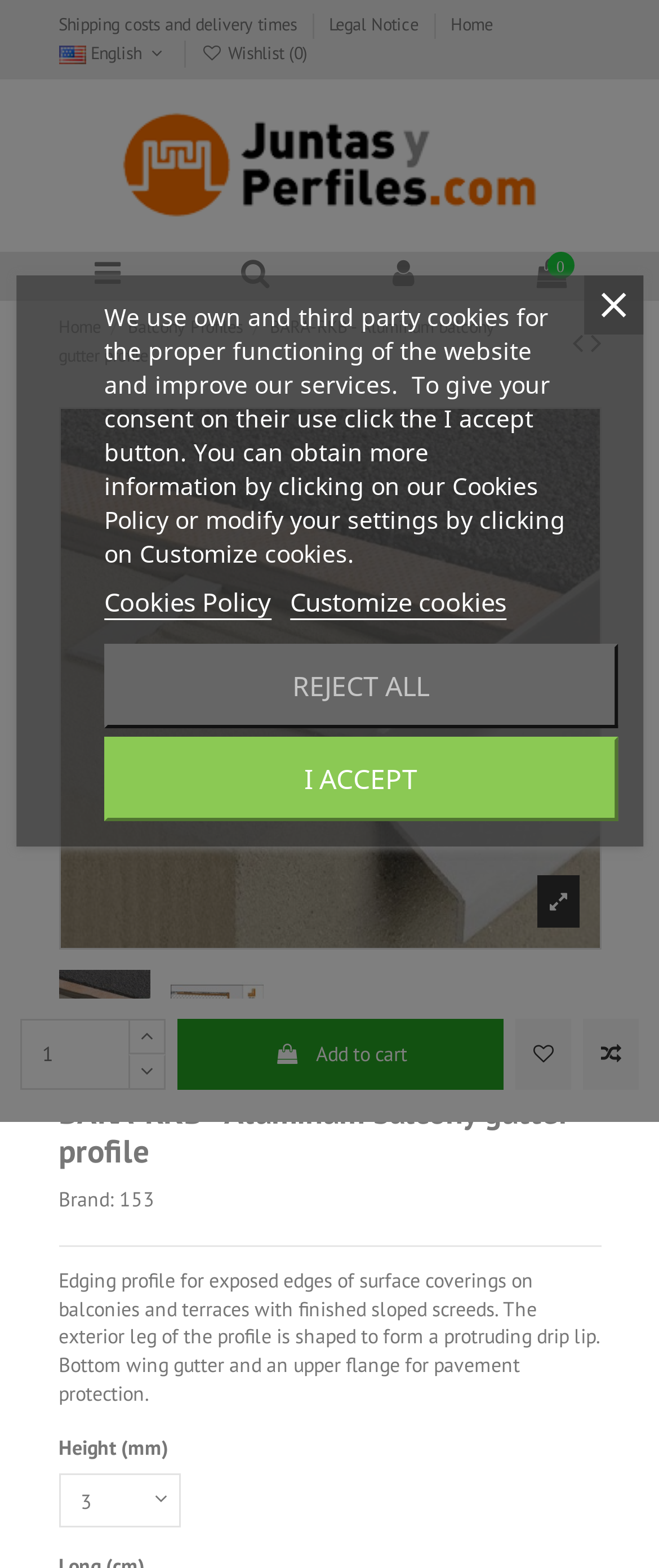Determine the bounding box coordinates of the element's region needed to click to follow the instruction: "Select a height from the combobox". Provide these coordinates as four float numbers between 0 and 1, formatted as [left, top, right, bottom].

[0.088, 0.94, 0.273, 0.974]